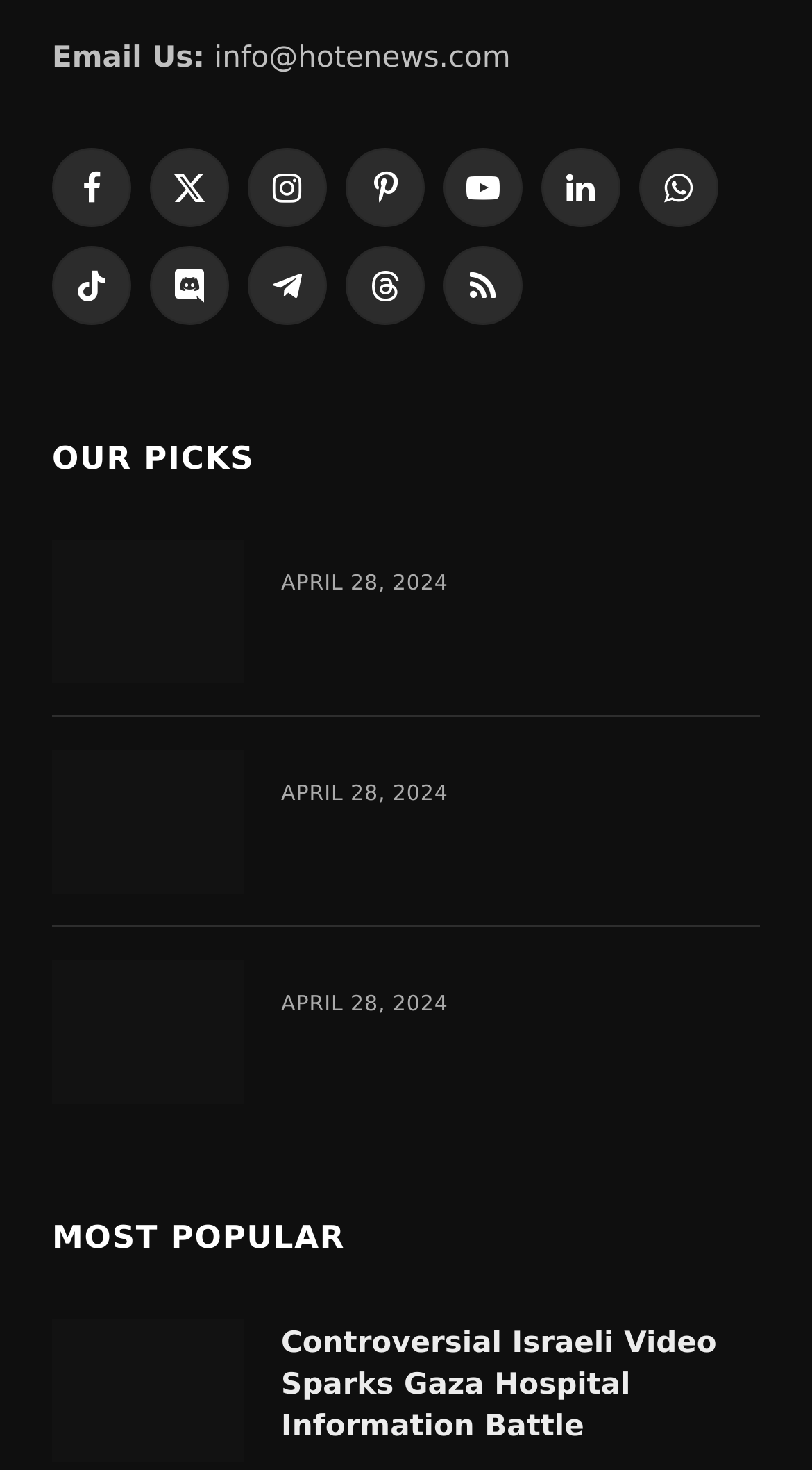Identify the bounding box coordinates of the region that should be clicked to execute the following instruction: "Email us".

[0.064, 0.028, 0.252, 0.051]